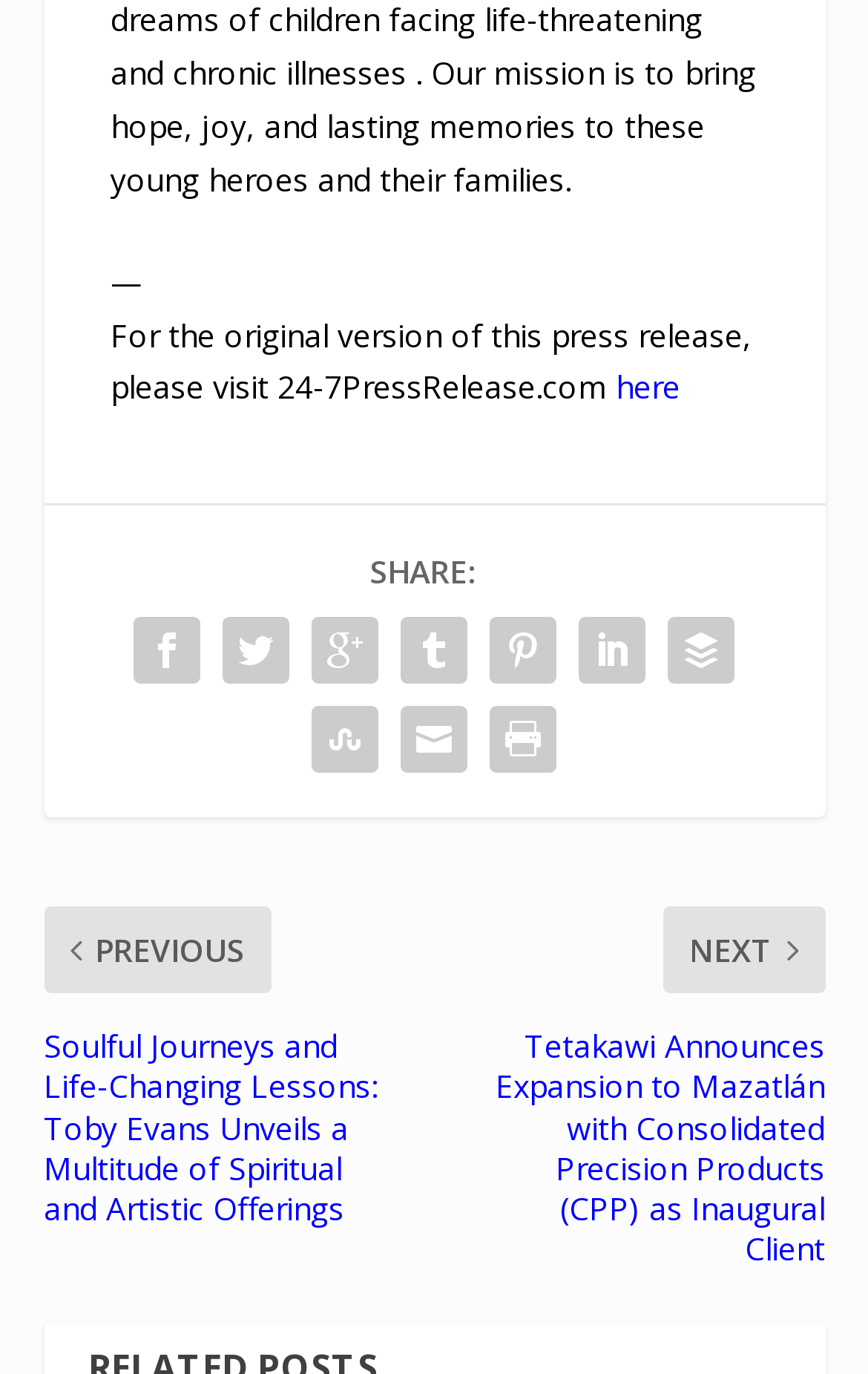Answer the following query with a single word or phrase:
Where is the 'here' link located?

Below the press release text